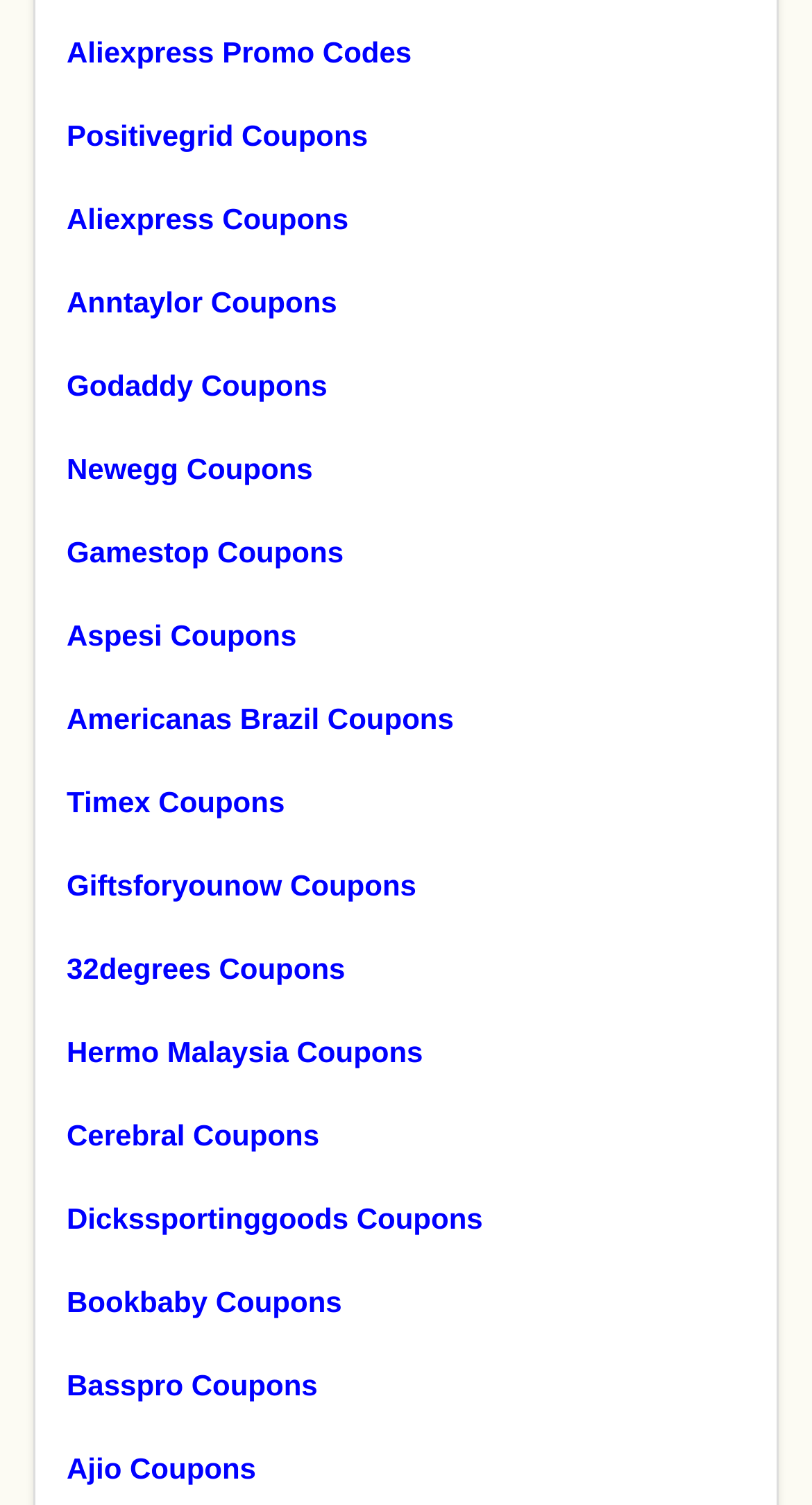Identify the coordinates of the bounding box for the element that must be clicked to accomplish the instruction: "Click on Aliexpress Promo Codes".

[0.082, 0.014, 0.918, 0.056]